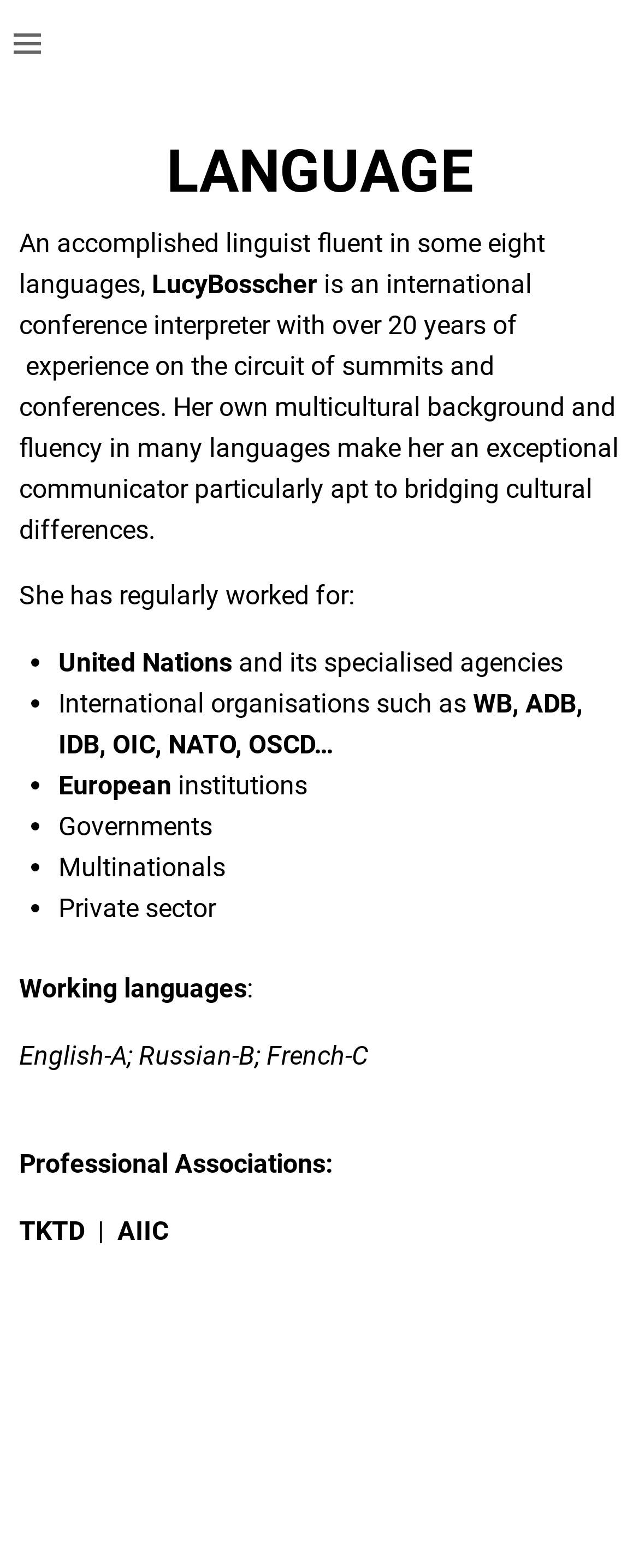Please answer the following question using a single word or phrase: 
What organizations has Lucy worked for?

United Nations, International organisations, European institutions, Governments, Multinationals, Private sector